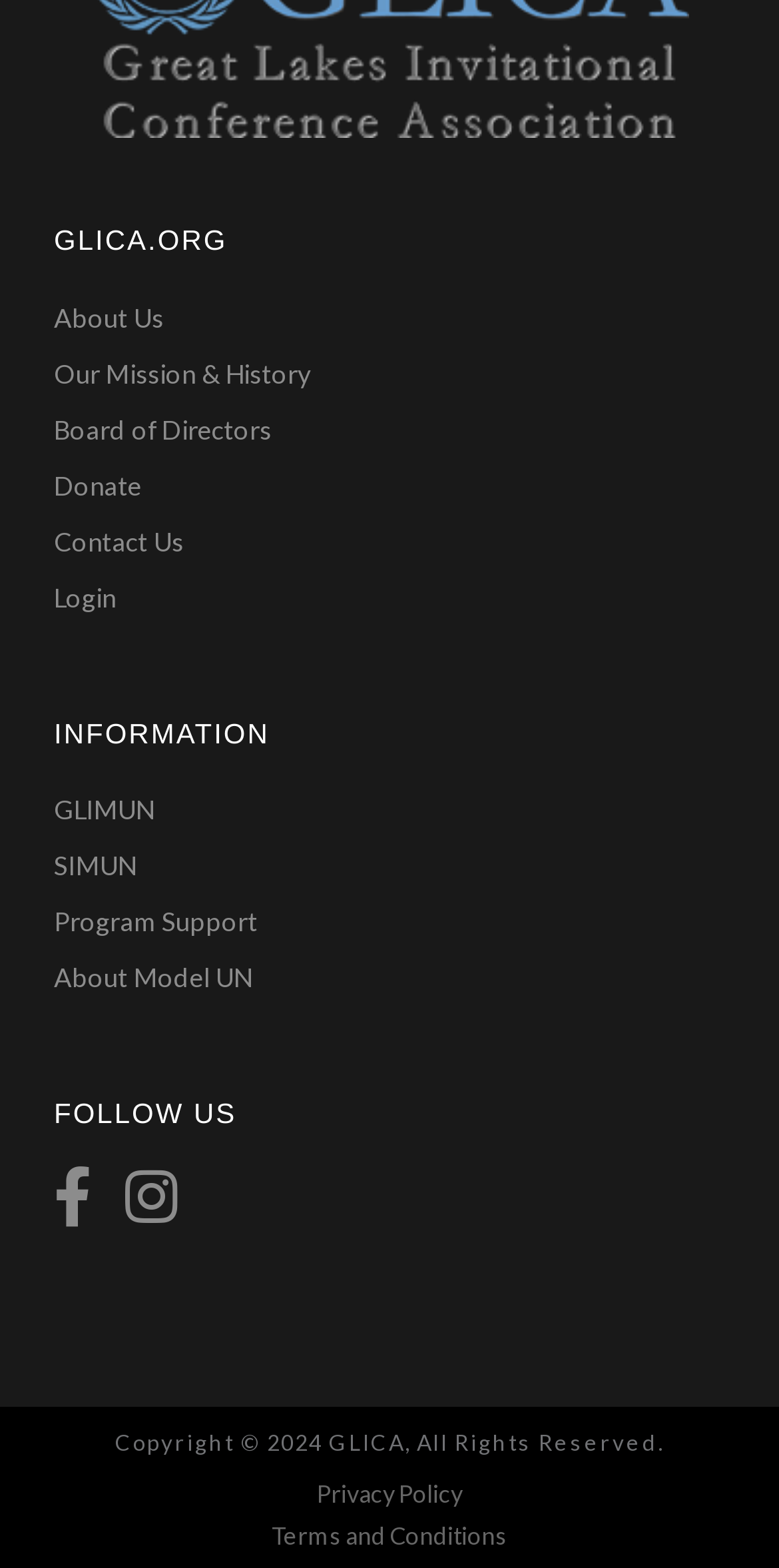Please respond to the question using a single word or phrase:
How many links are available in the top navigation menu?

7